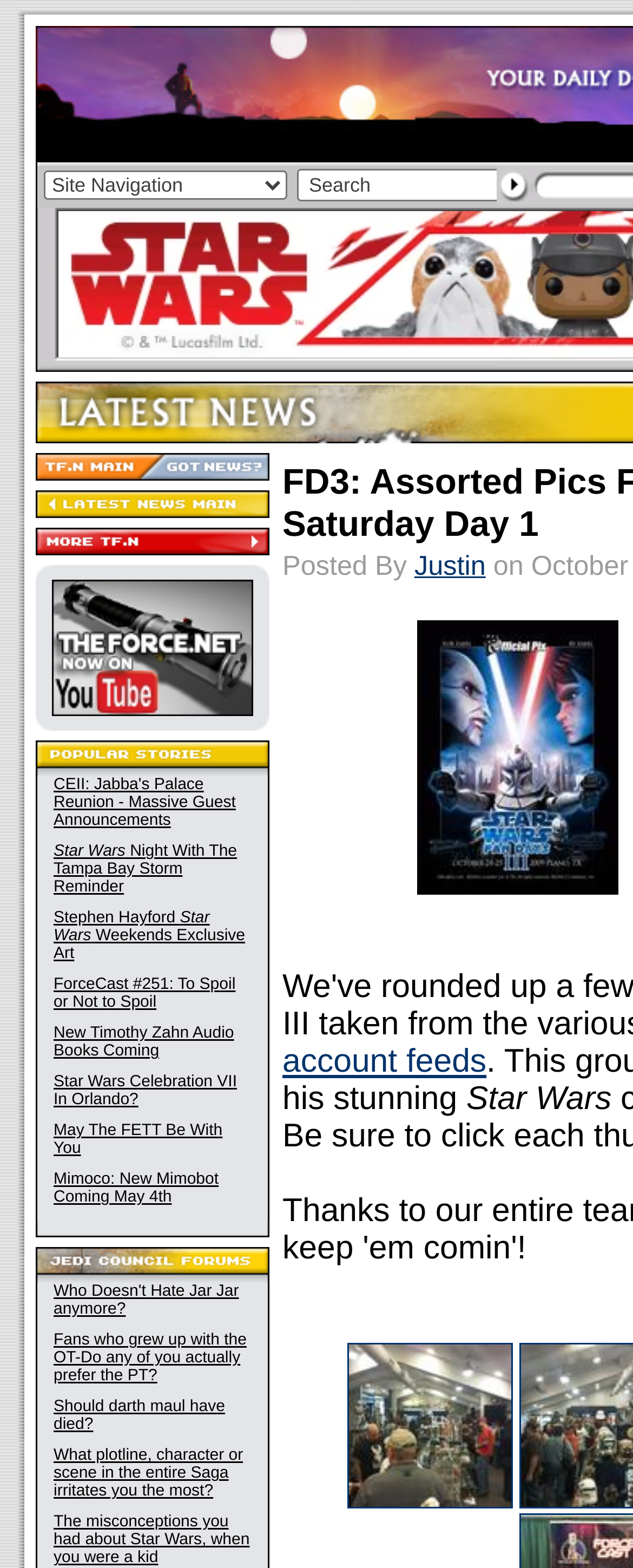Locate the bounding box coordinates of the element that should be clicked to fulfill the instruction: "Search for something".

[0.469, 0.108, 0.805, 0.128]